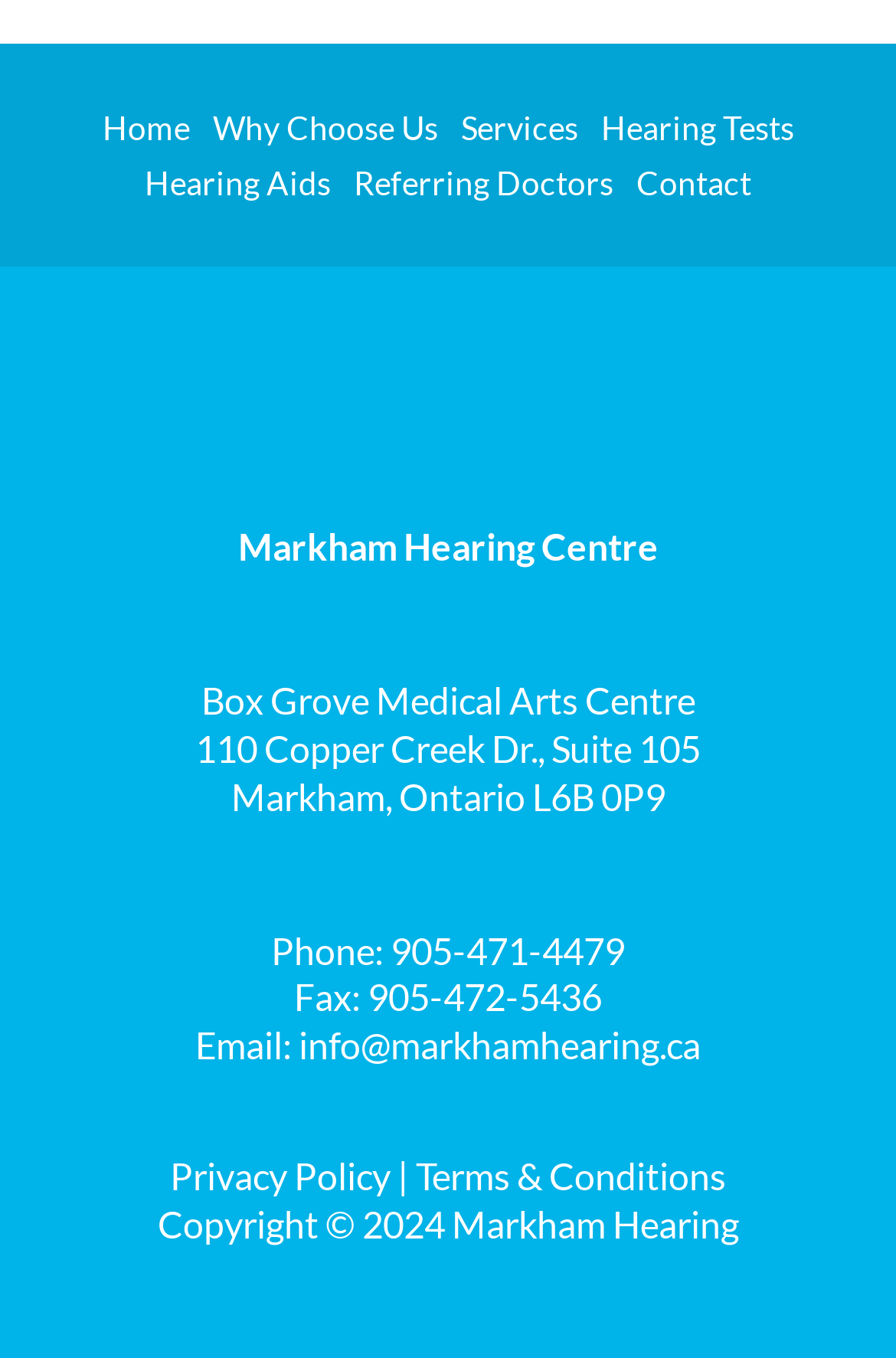Indicate the bounding box coordinates of the element that must be clicked to execute the instruction: "View Hearing Tests". The coordinates should be given as four float numbers between 0 and 1, i.e., [left, top, right, bottom].

[0.671, 0.074, 0.886, 0.114]